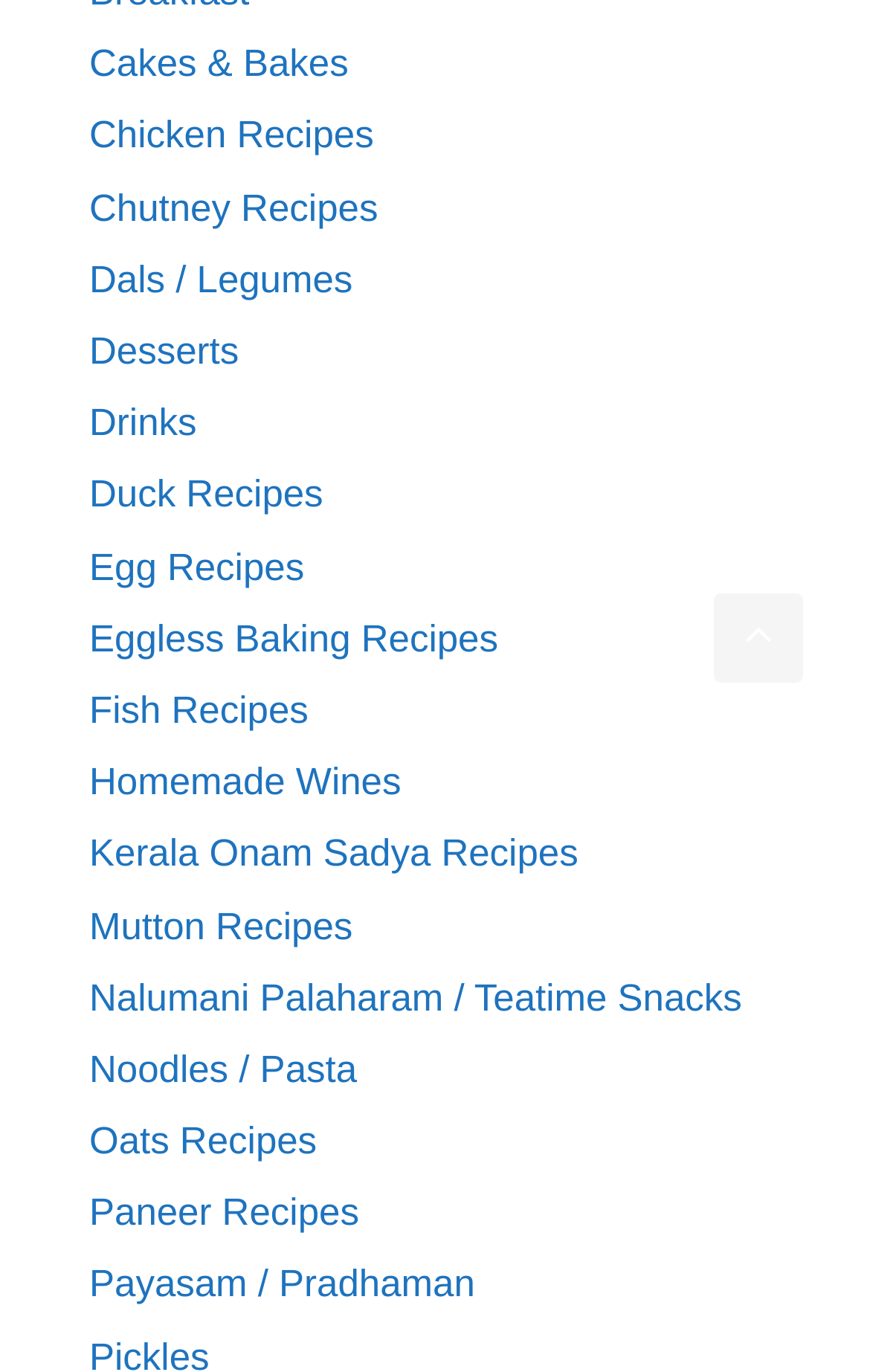Please mark the bounding box coordinates of the area that should be clicked to carry out the instruction: "View Eggless Baking Recipes".

[0.103, 0.45, 0.573, 0.481]